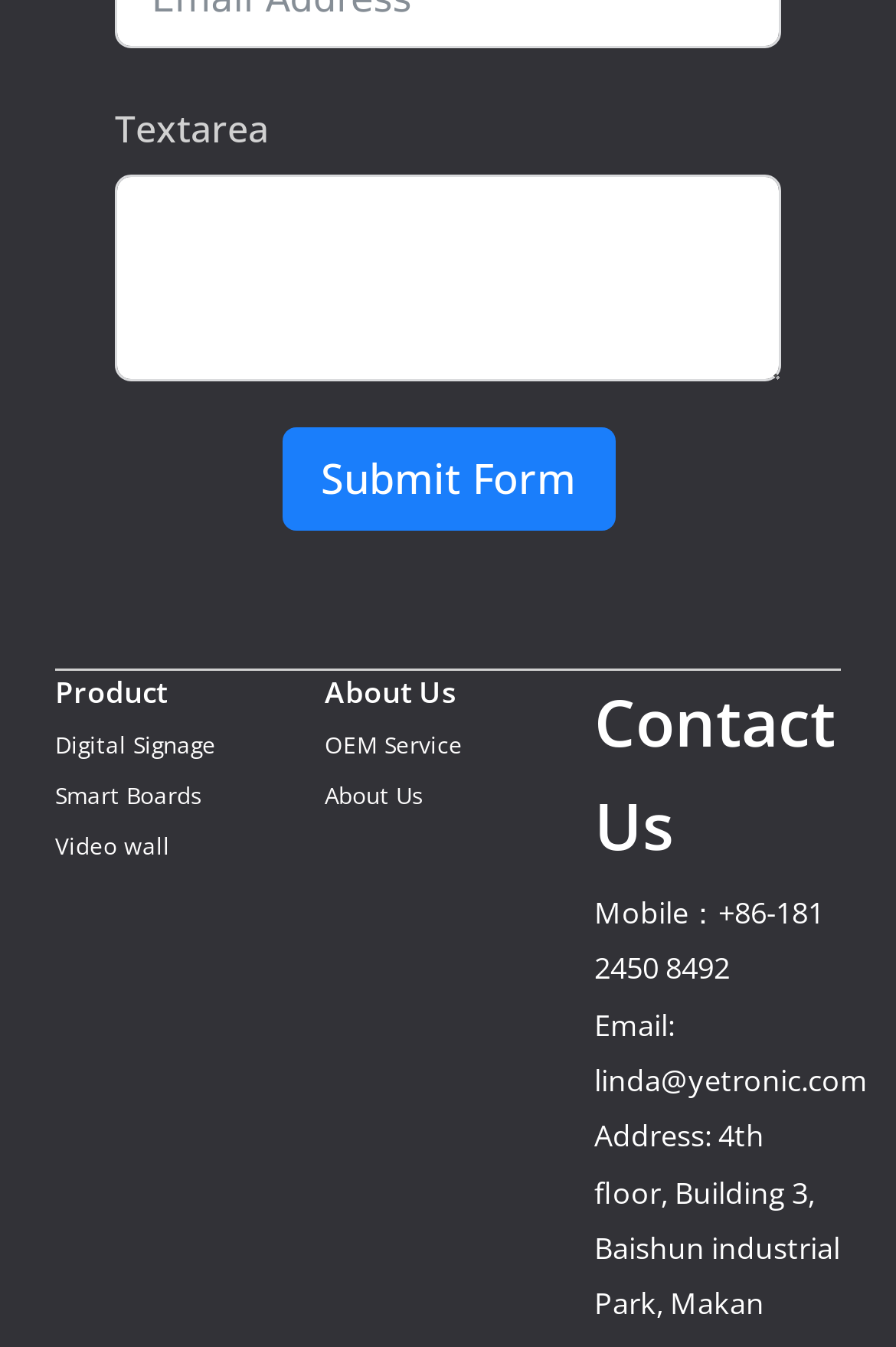Bounding box coordinates should be in the format (top-left x, top-left y, bottom-right x, bottom-right y) and all values should be floating point numbers between 0 and 1. Determine the bounding box coordinate for the UI element described as: name="description"

[0.128, 0.13, 0.872, 0.284]